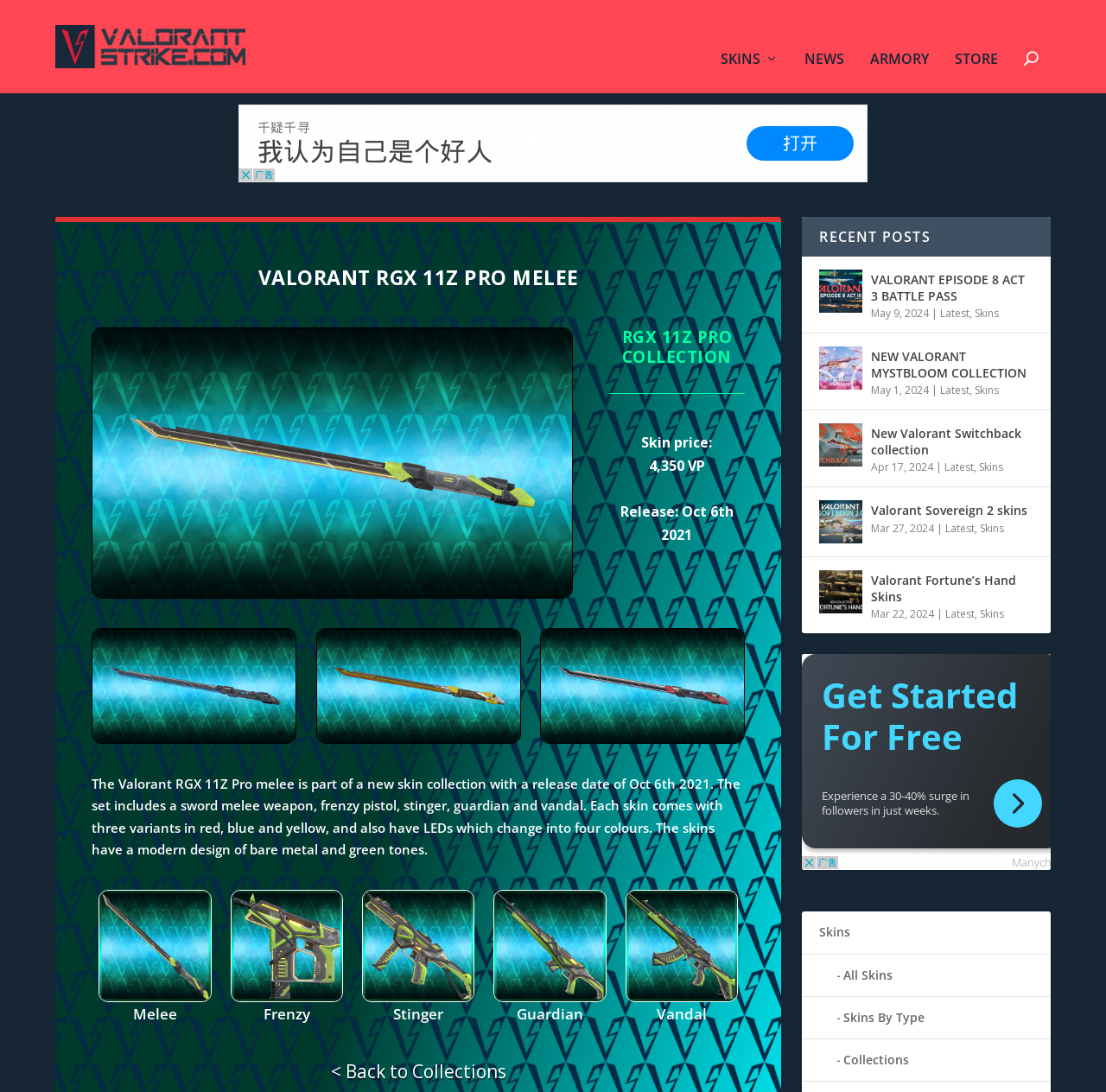Please identify the bounding box coordinates of the clickable region that I should interact with to perform the following instruction: "View the 'VALORANT RGX 11Z PRO MELEE' details". The coordinates should be expressed as four float numbers between 0 and 1, i.e., [left, top, right, bottom].

[0.083, 0.266, 0.674, 0.296]